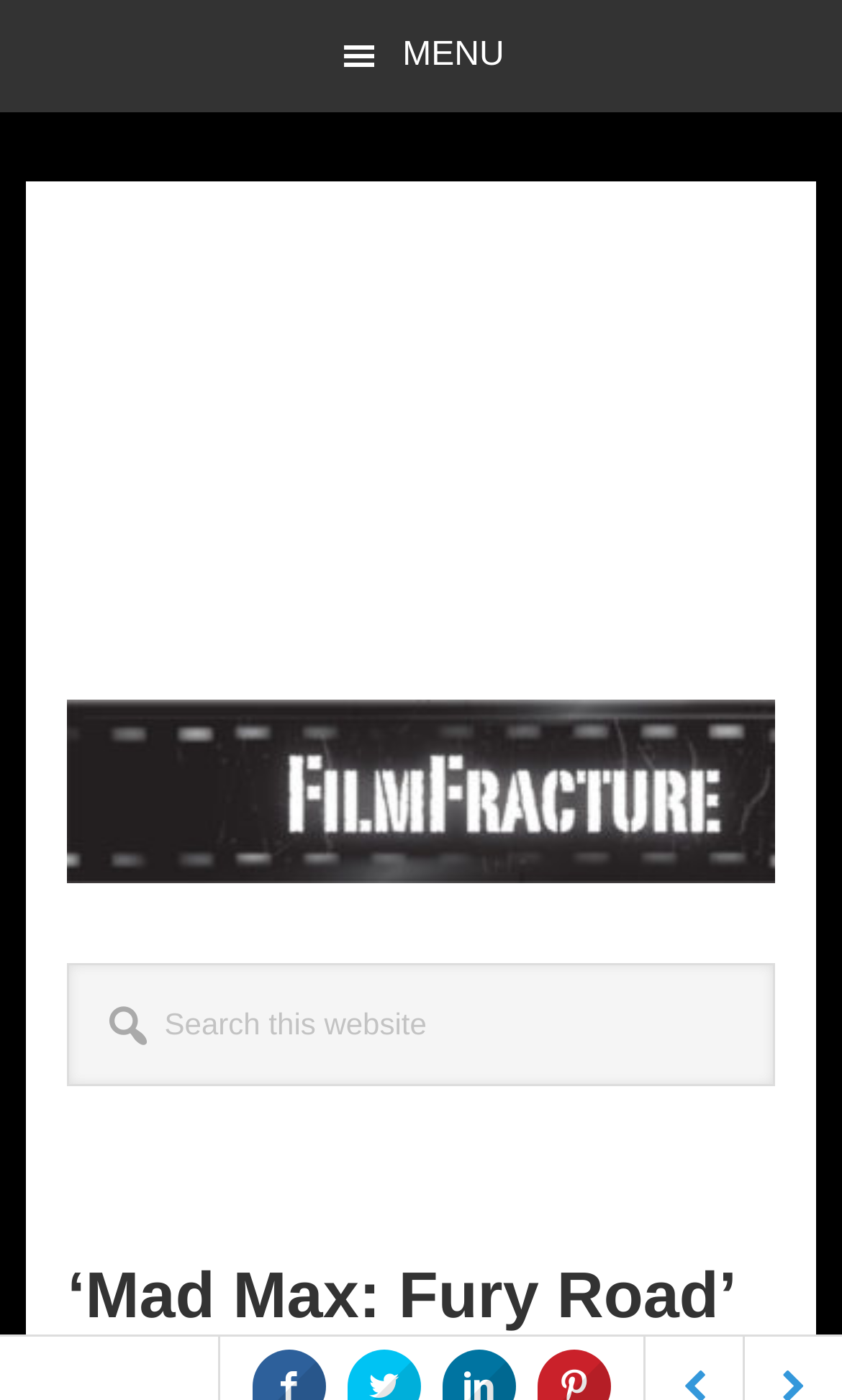Locate the heading on the webpage and return its text.

‘Mad Max: Fury Road’ Is A Non-Stop Adrenaline Rush Through George Miller’s Post-Apocalyptic Dystopia